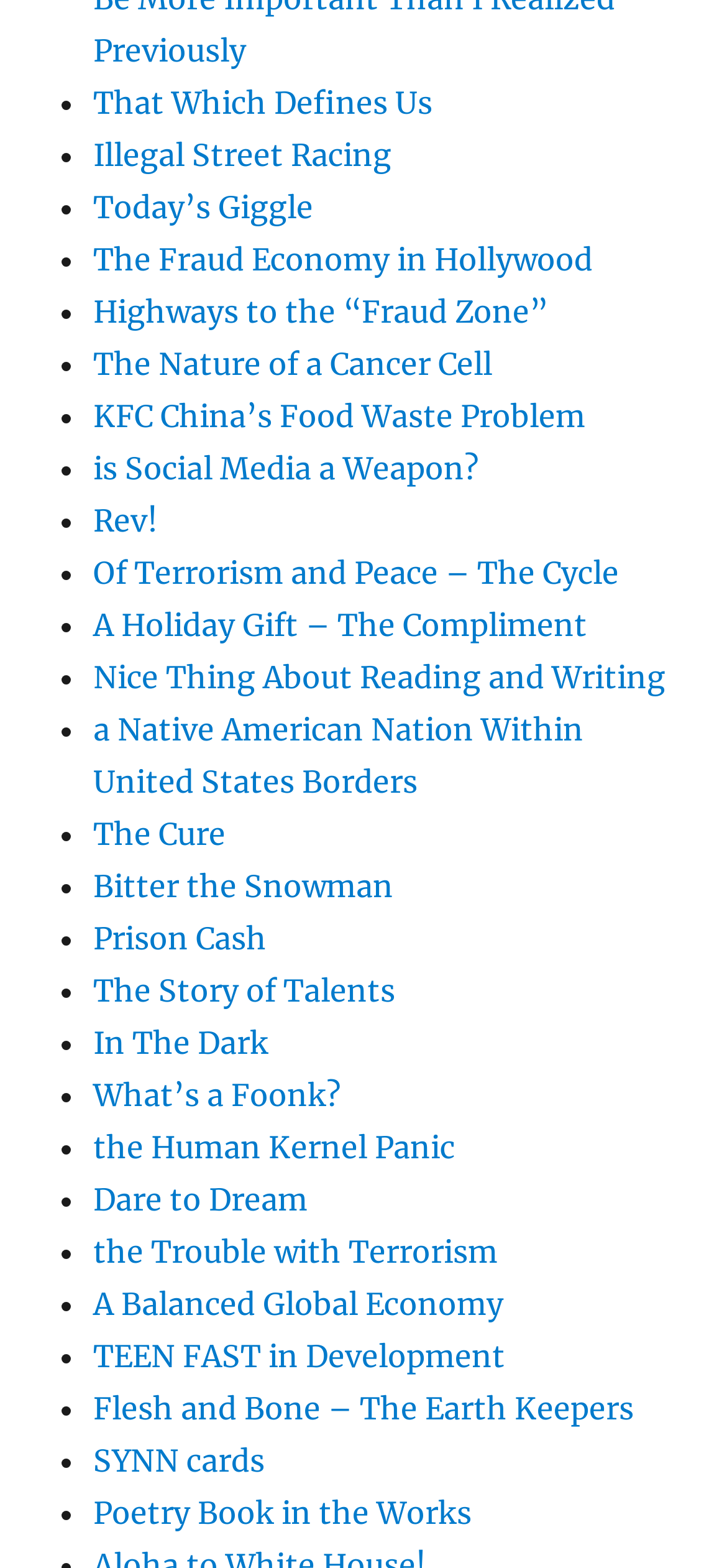Could you highlight the region that needs to be clicked to execute the instruction: "Discover 'The Cure'"?

[0.128, 0.52, 0.31, 0.544]